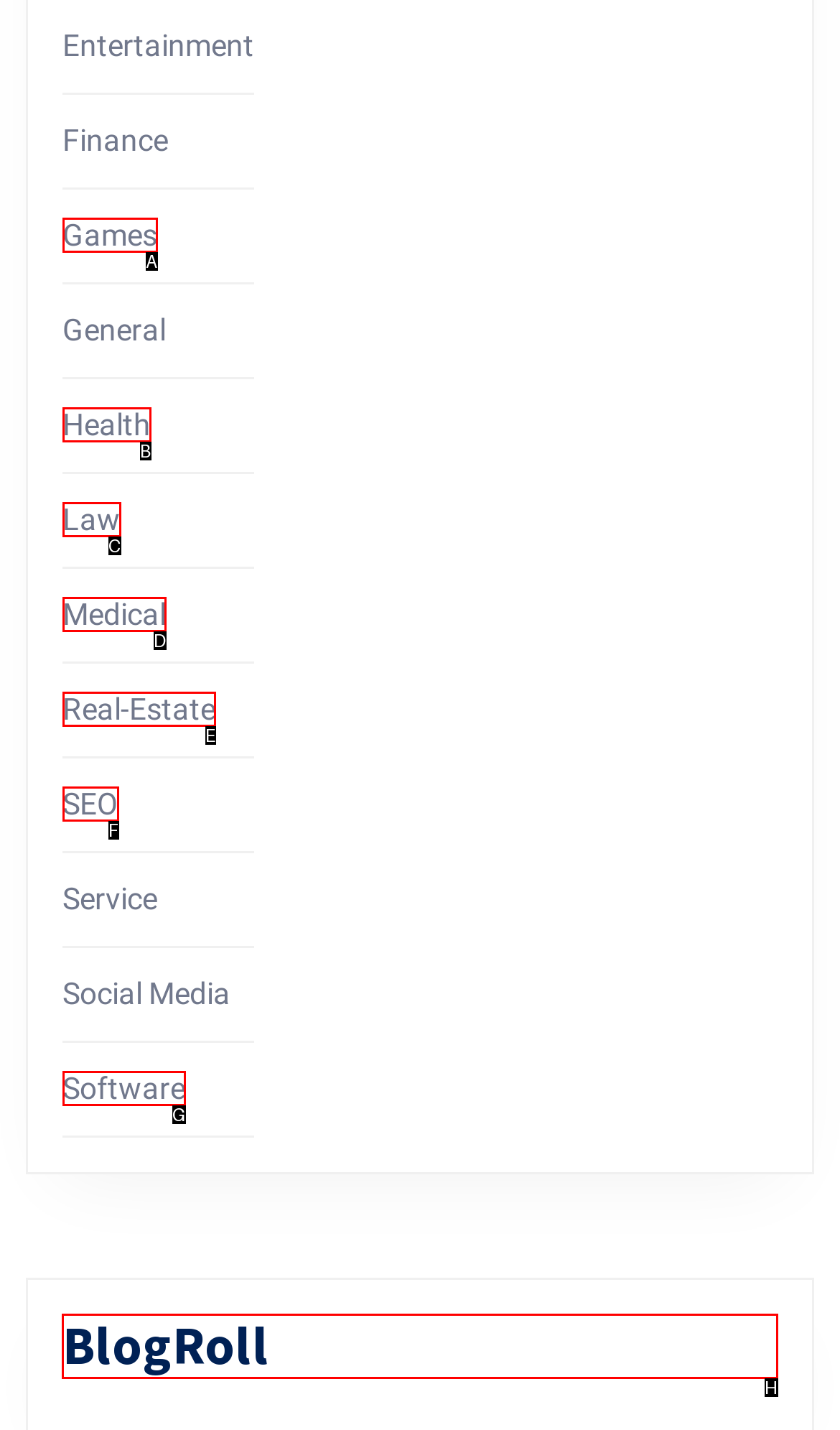Indicate which red-bounded element should be clicked to perform the task: Contact Bellco USA Answer with the letter of the correct option.

None